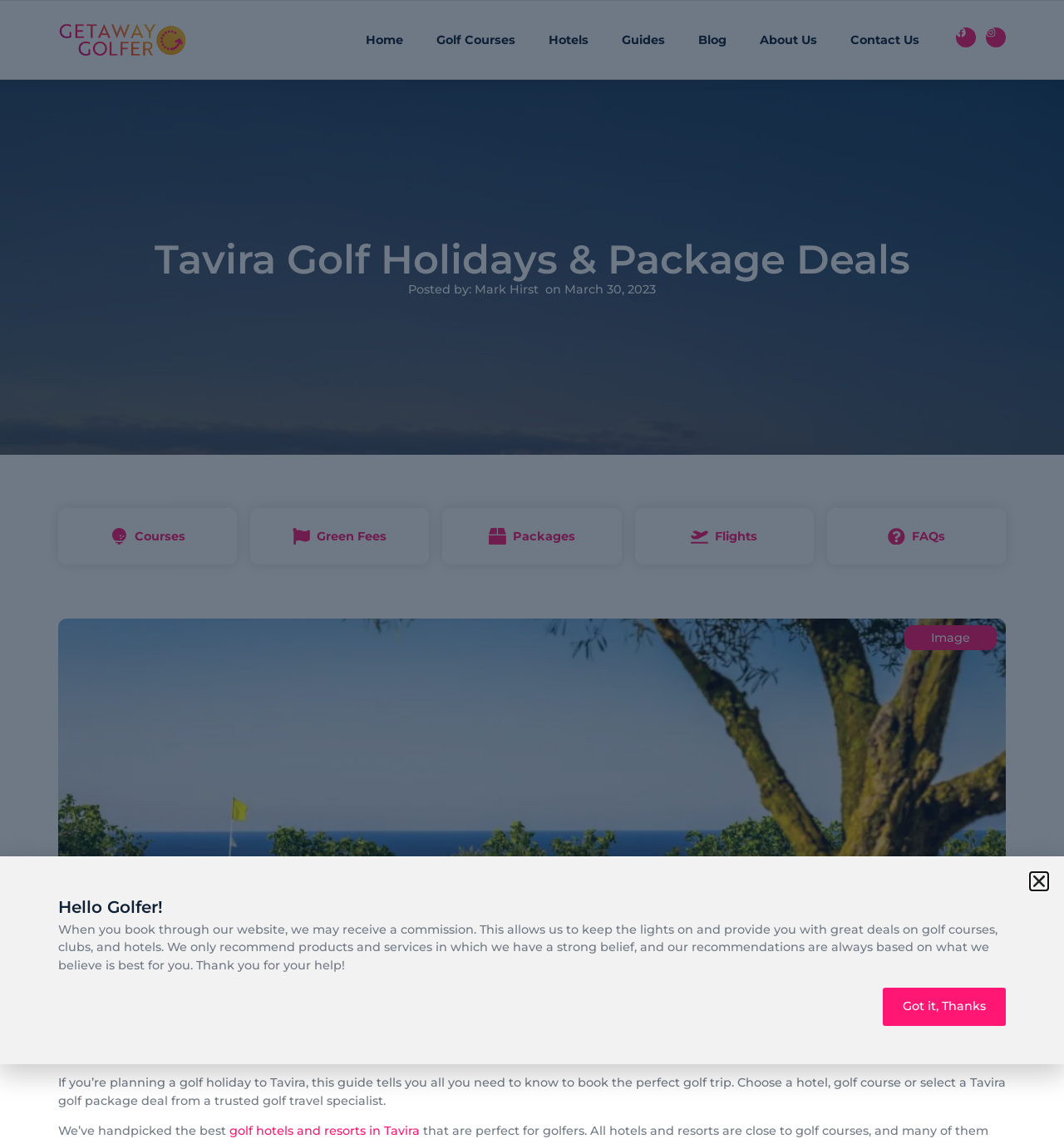How many social media links are present in the top-right corner?
Examine the screenshot and reply with a single word or phrase.

2